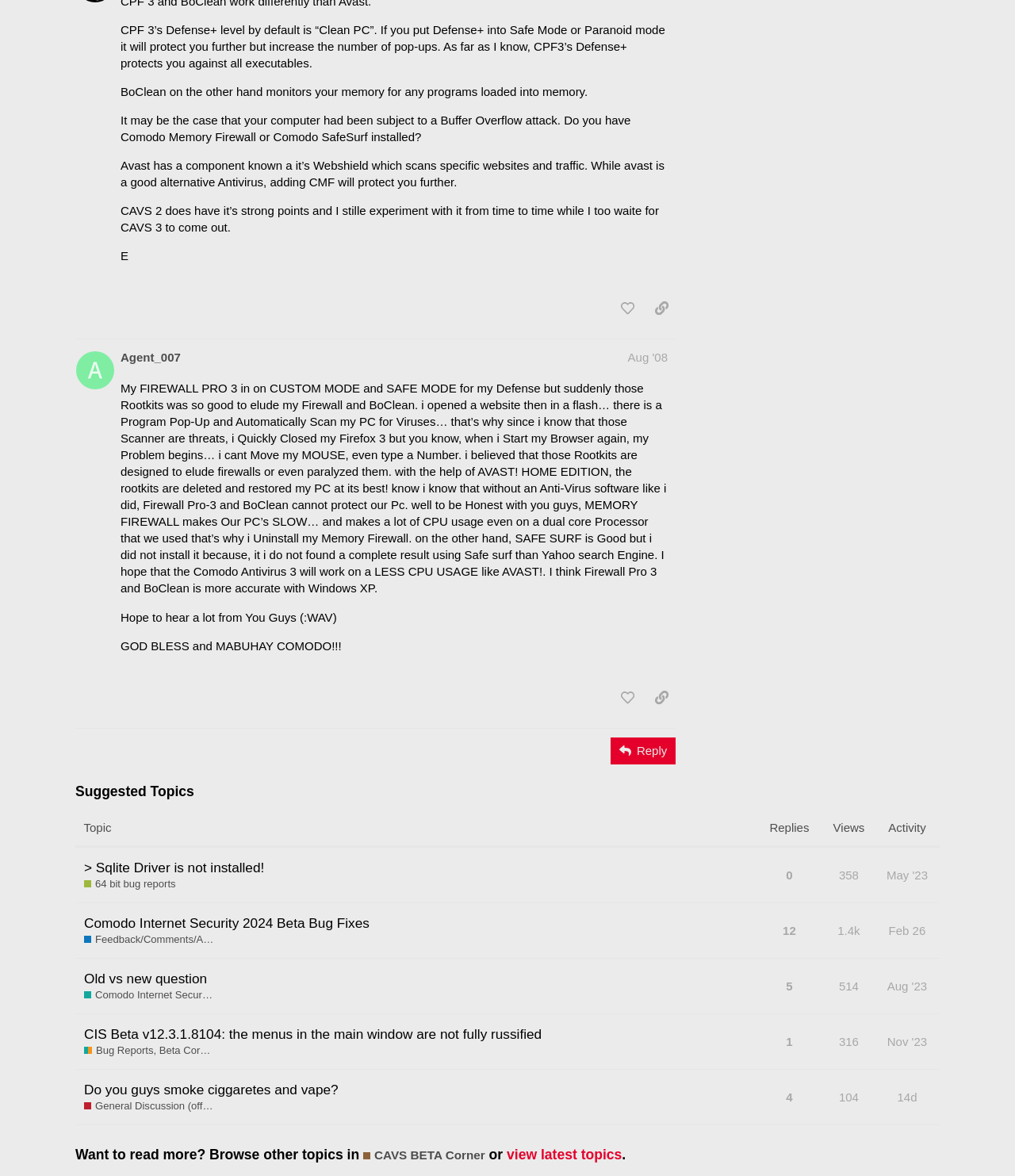What is the mode of the FIREWALL PRO 3 mentioned in the post?
Using the information presented in the image, please offer a detailed response to the question.

I read the text in the post and found the mention of 'My FIREWALL PRO 3 in on CUSTOM MODE and SAFE MODE for my Defense'. Therefore, the mode of the FIREWALL PRO 3 mentioned in the post is CUSTOM MODE and SAFE MODE.